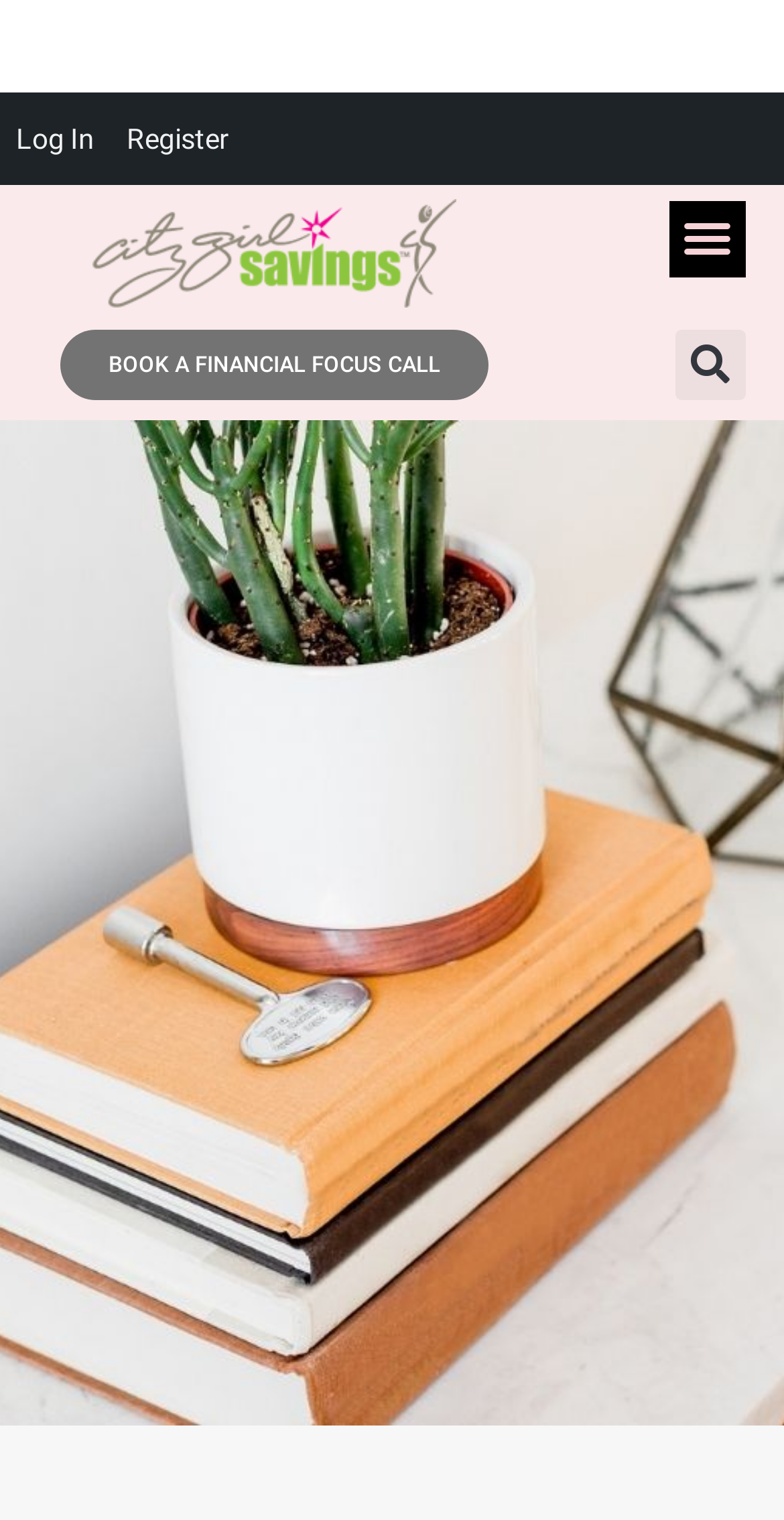What is the 'Log In' menu item for?
Can you give a detailed and elaborate answer to the question?

The 'Log In' menu item is a navigation element that allows registered users to log in to their accounts on the website. It provides access to personalized features, saved data, or exclusive content.